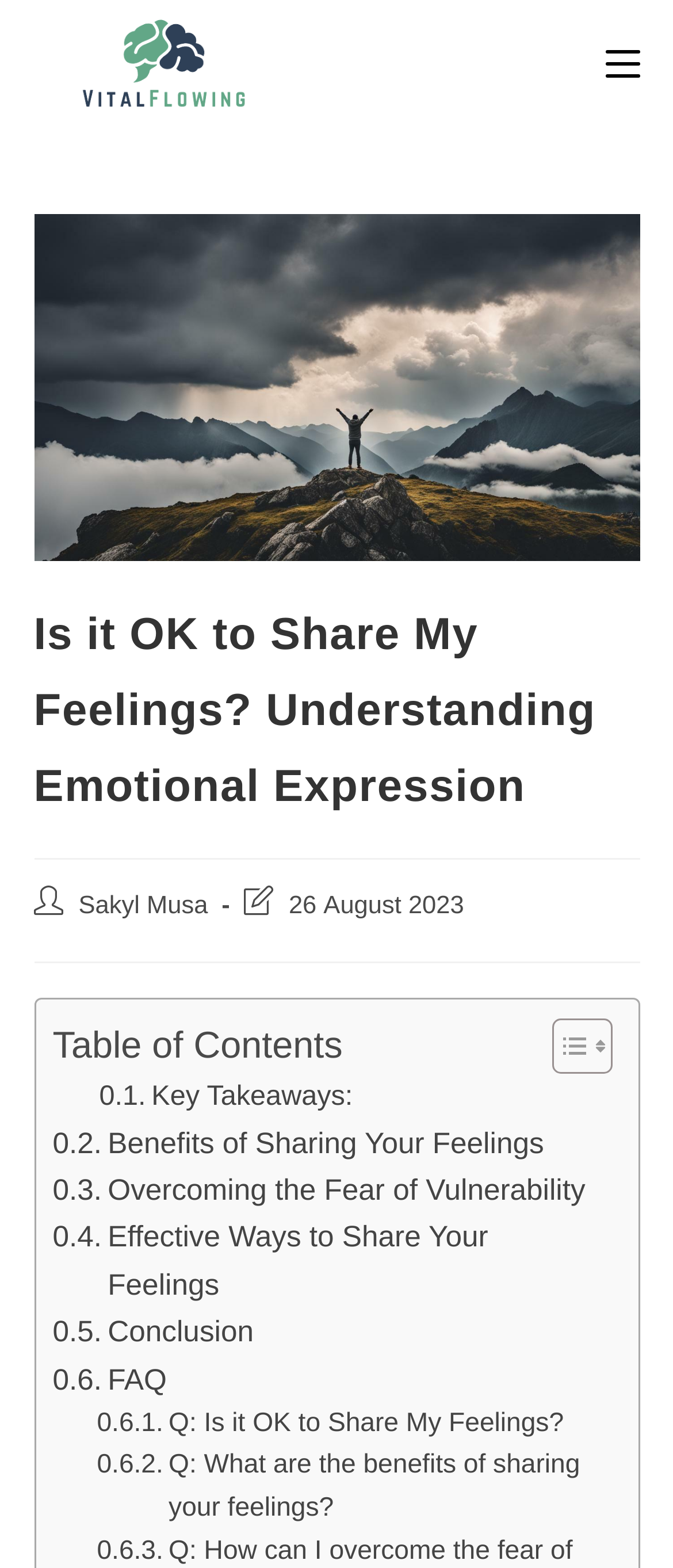Pinpoint the bounding box coordinates of the element to be clicked to execute the instruction: "Learn more about why use Innovation Place".

None